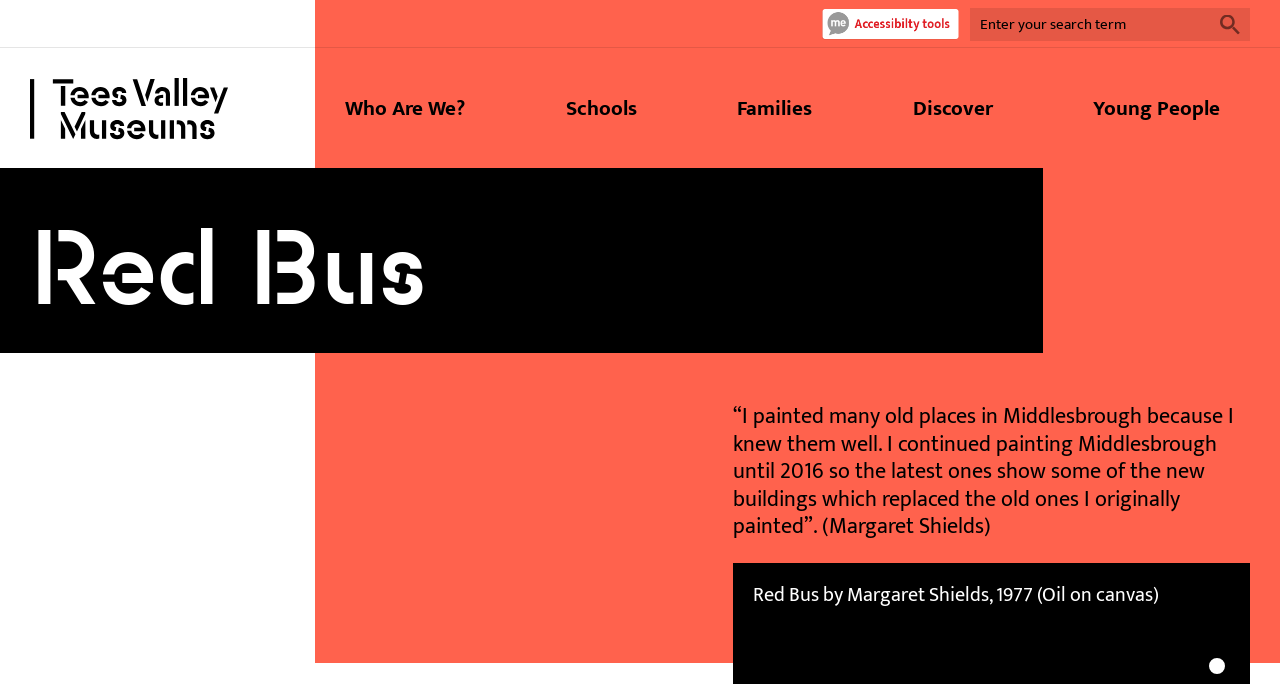Highlight the bounding box coordinates of the element that should be clicked to carry out the following instruction: "Explore the Red Bus artwork". The coordinates must be given as four float numbers ranging from 0 to 1, i.e., [left, top, right, bottom].

[0.588, 0.844, 0.906, 0.894]